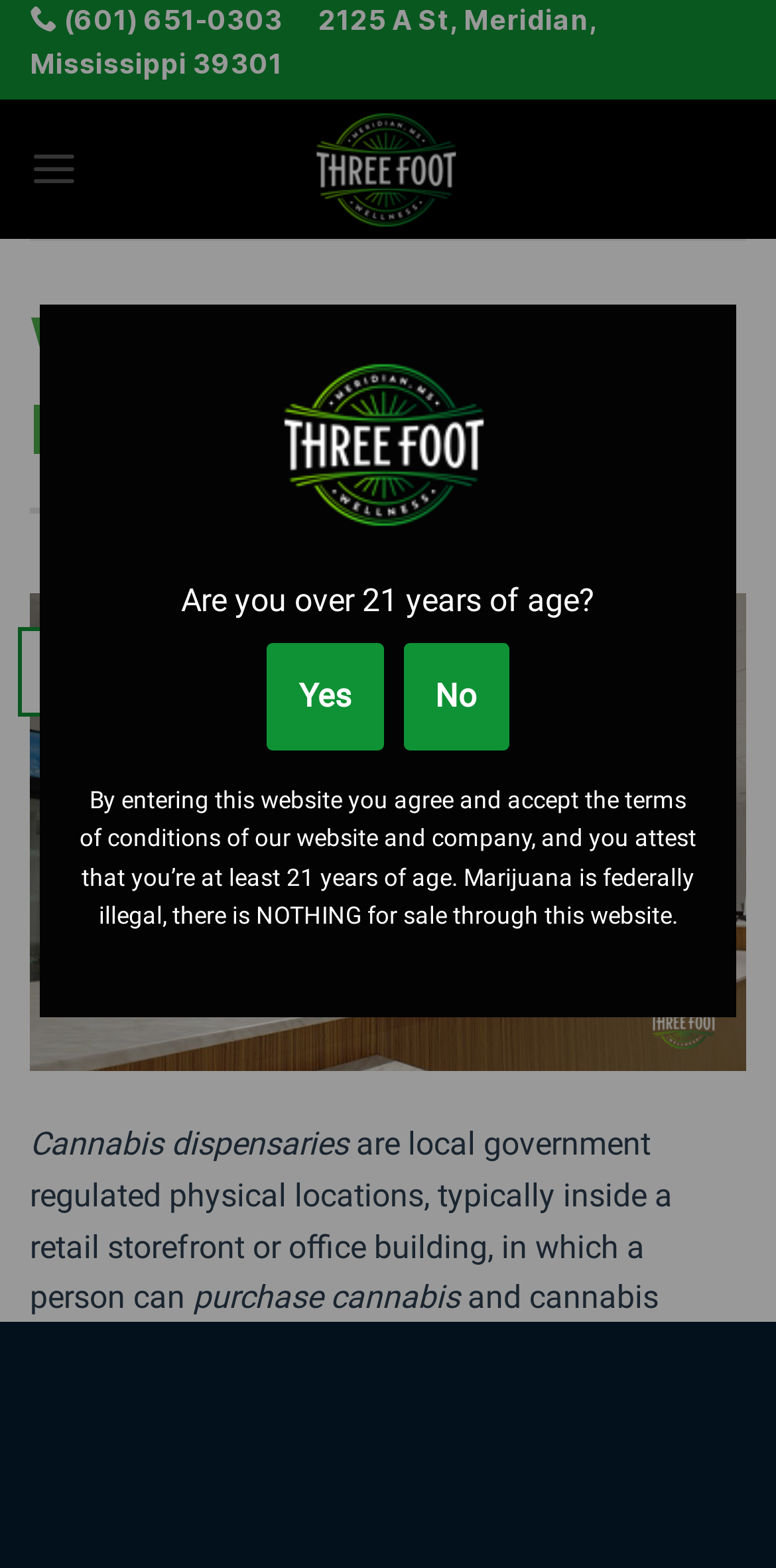What is the benefit of cannabis dispensaries mentioned on the webpage? Using the information from the screenshot, answer with a single word or phrase.

Safe and legal access